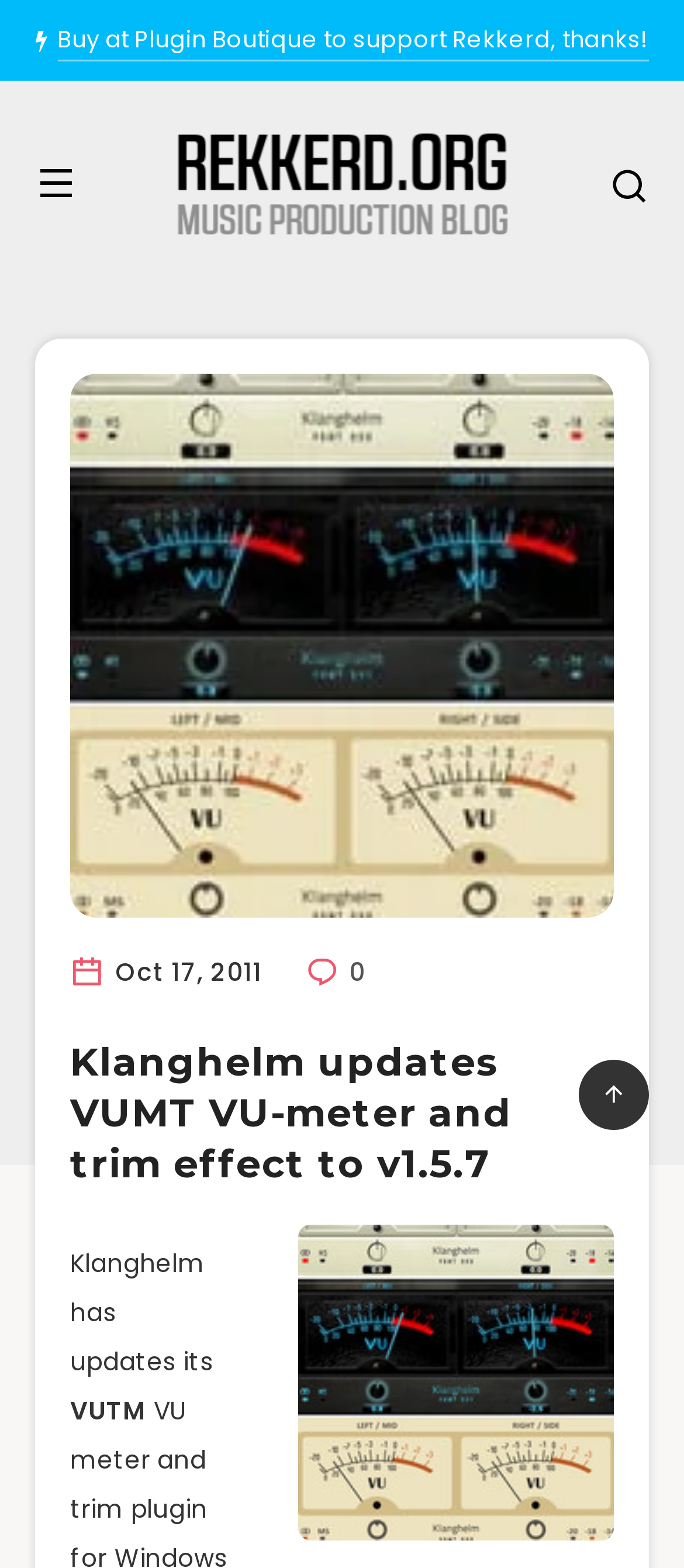What is the date of the article?
From the image, provide a succinct answer in one word or a short phrase.

Oct 17, 2011